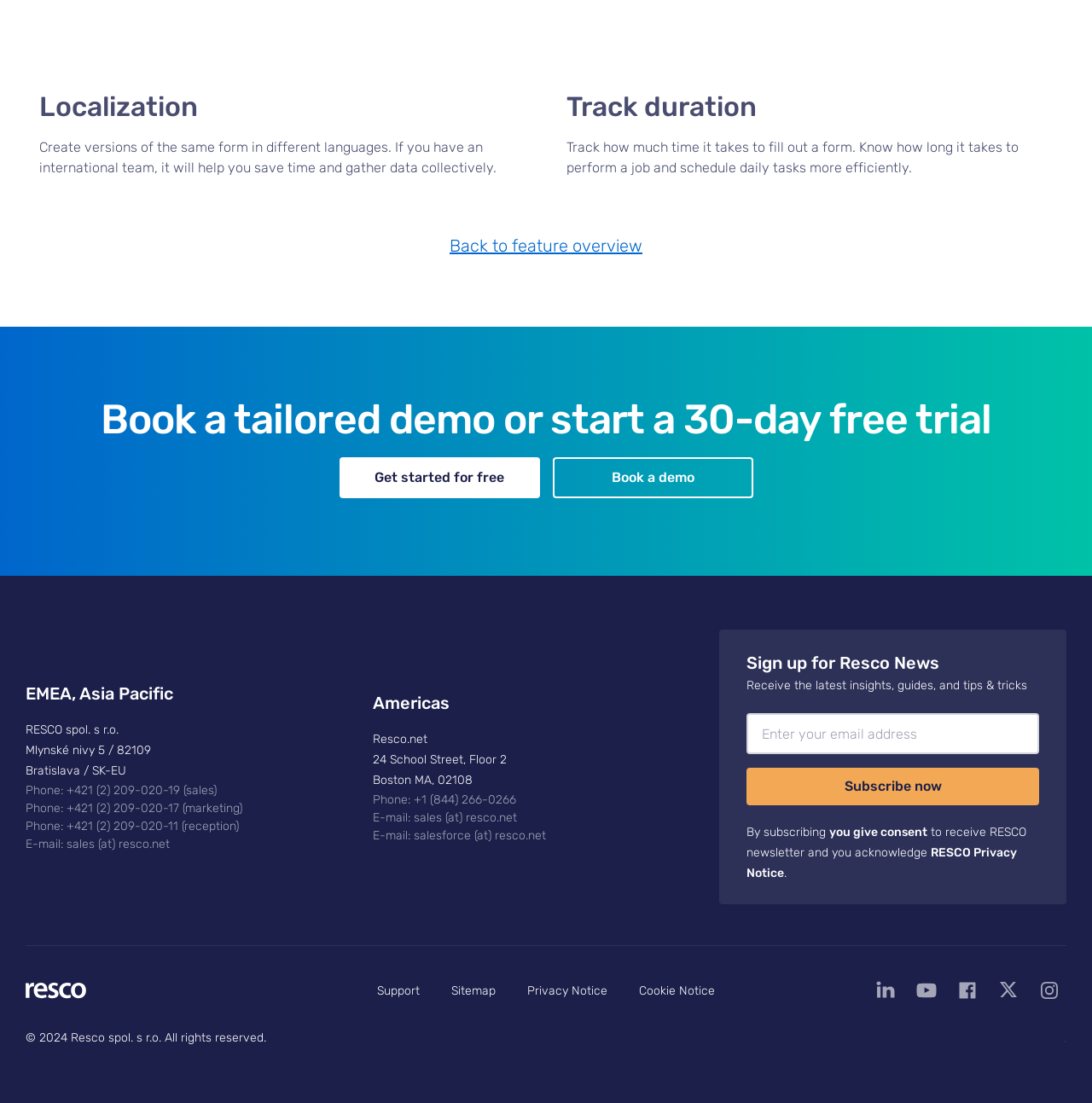Please provide a short answer using a single word or phrase for the question:
What is the purpose of the 'Localization' feature?

Create versions of the same form in different languages